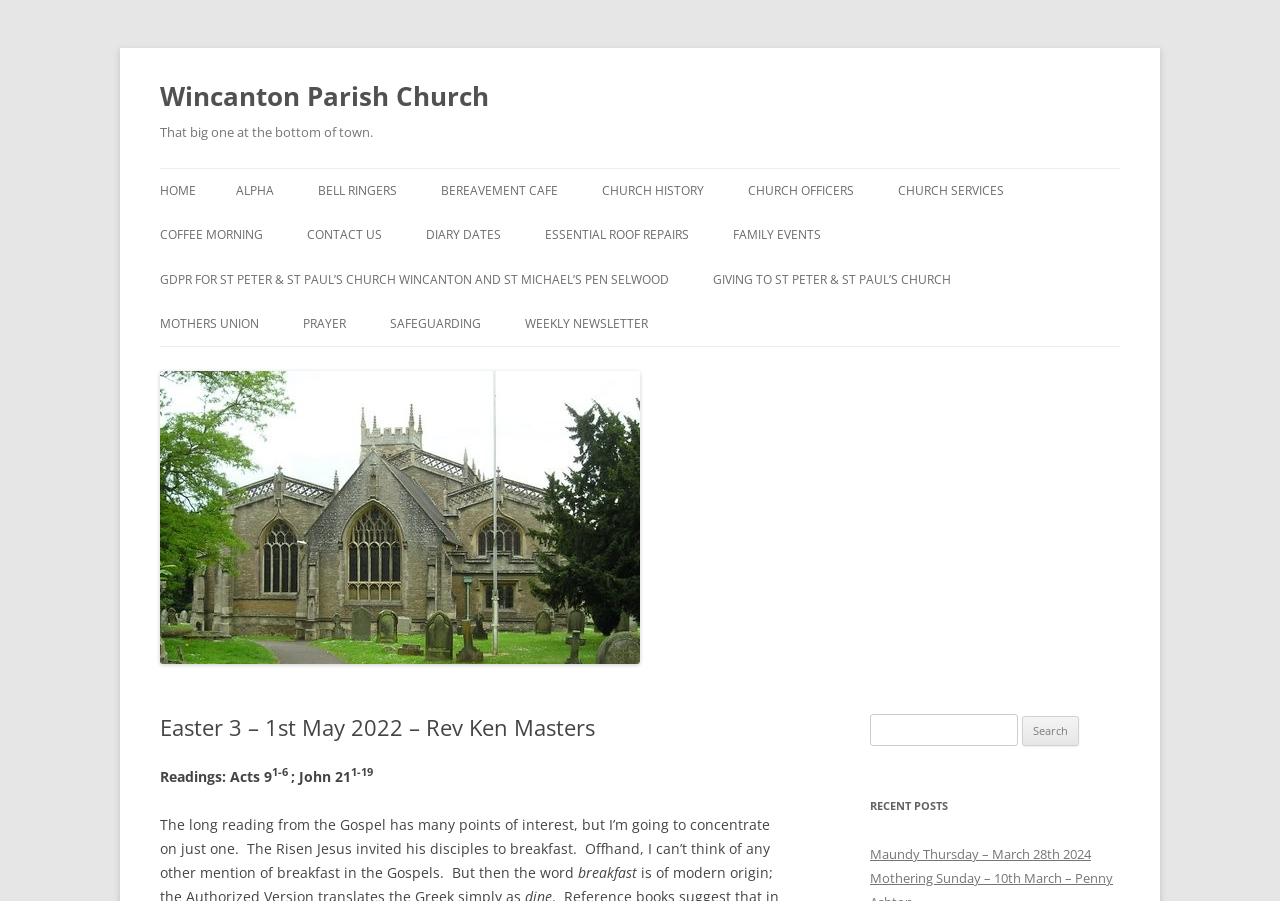With reference to the screenshot, provide a detailed response to the question below:
What is the Bible verse mentioned in the sermon?

The Bible verse mentioned in the sermon can be found in the static text element with bounding box coordinates [0.125, 0.851, 0.212, 0.872], which reads 'Readings: Acts 9'. The superscript element with bounding box coordinates [0.212, 0.849, 0.227, 0.865] suggests that the verse is Acts 9:1-6.